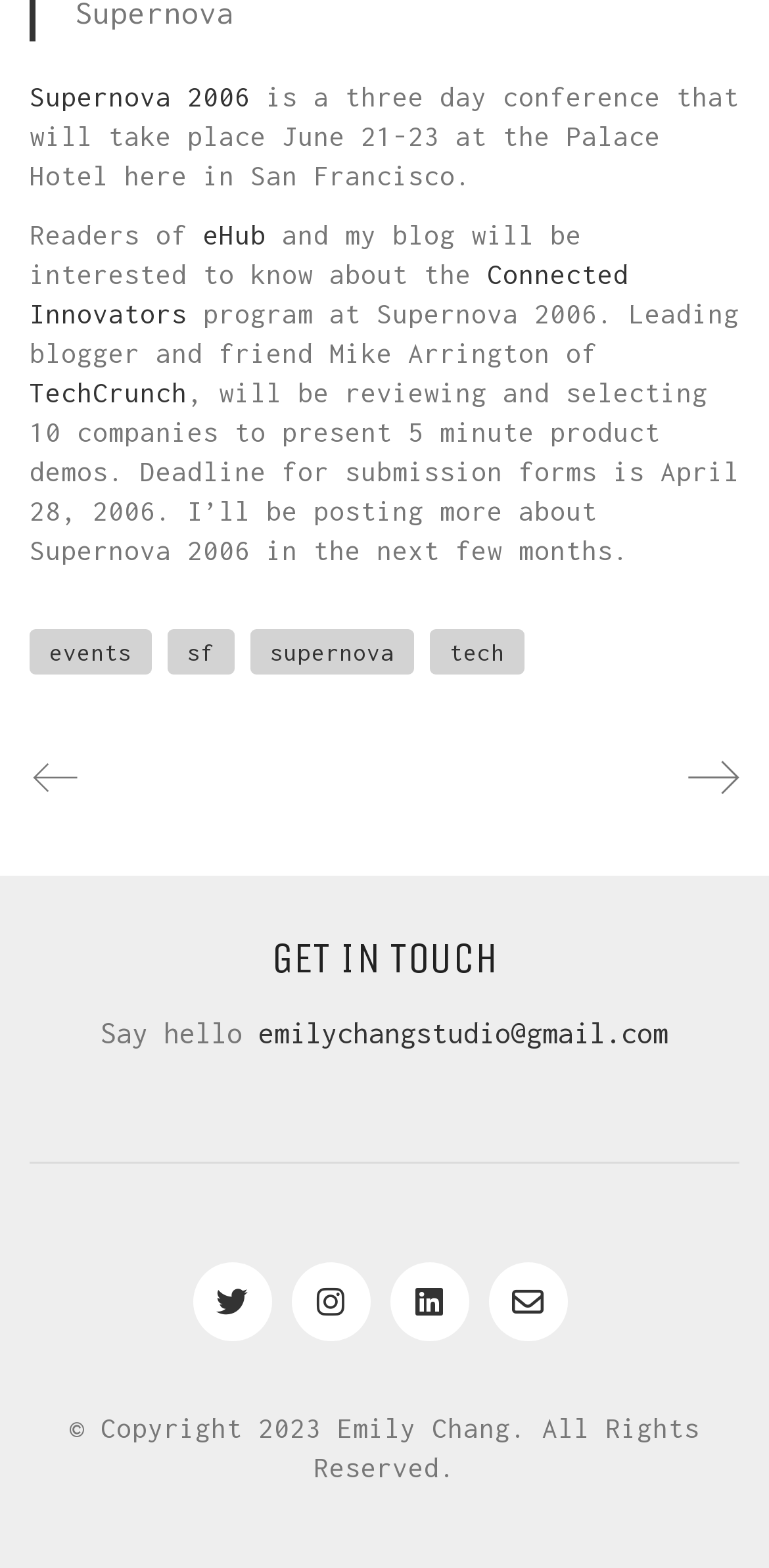Respond with a single word or phrase to the following question:
Where is Supernova 2006 taking place?

San Francisco